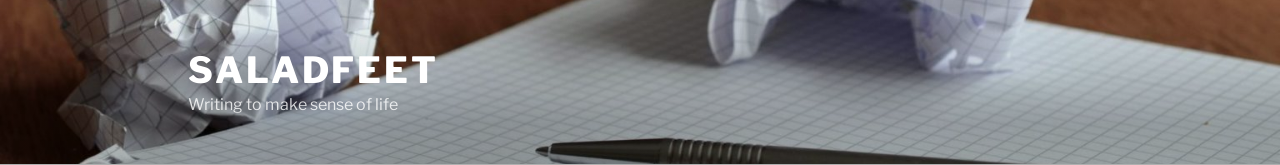What is the color of the pen?
Please give a detailed and elaborate explanation in response to the question.

The image features a sleek black pen, which is placed alongside the notepad and crumpled sheets of paper, suggesting a writing environment.